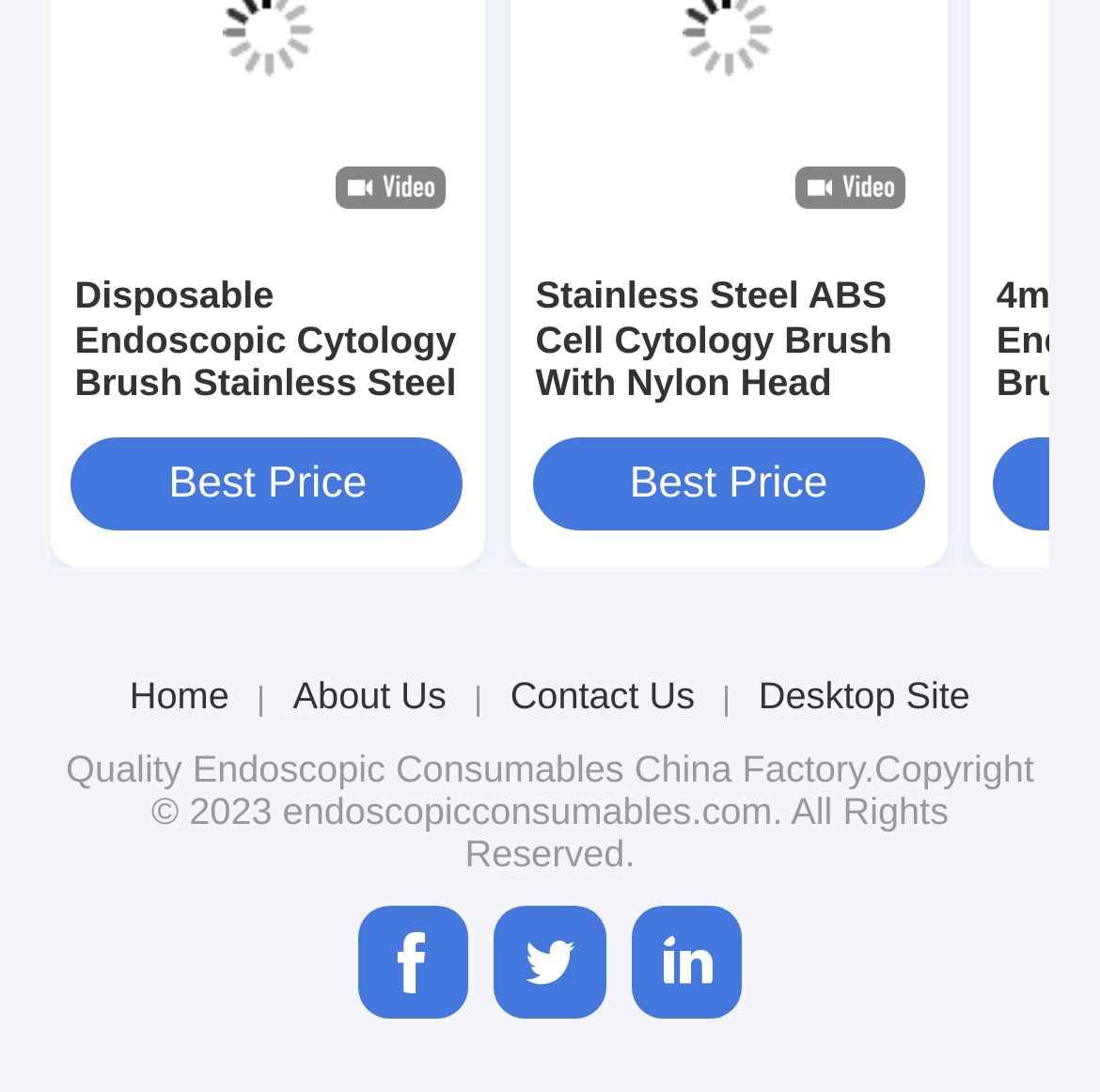From the element description Home, predict the bounding box coordinates of the UI element. The coordinates must be specified in the format (top-left x, top-left y, bottom-right x, bottom-right y) and should be within the 0 to 1 range.

[0.118, 0.617, 0.208, 0.656]